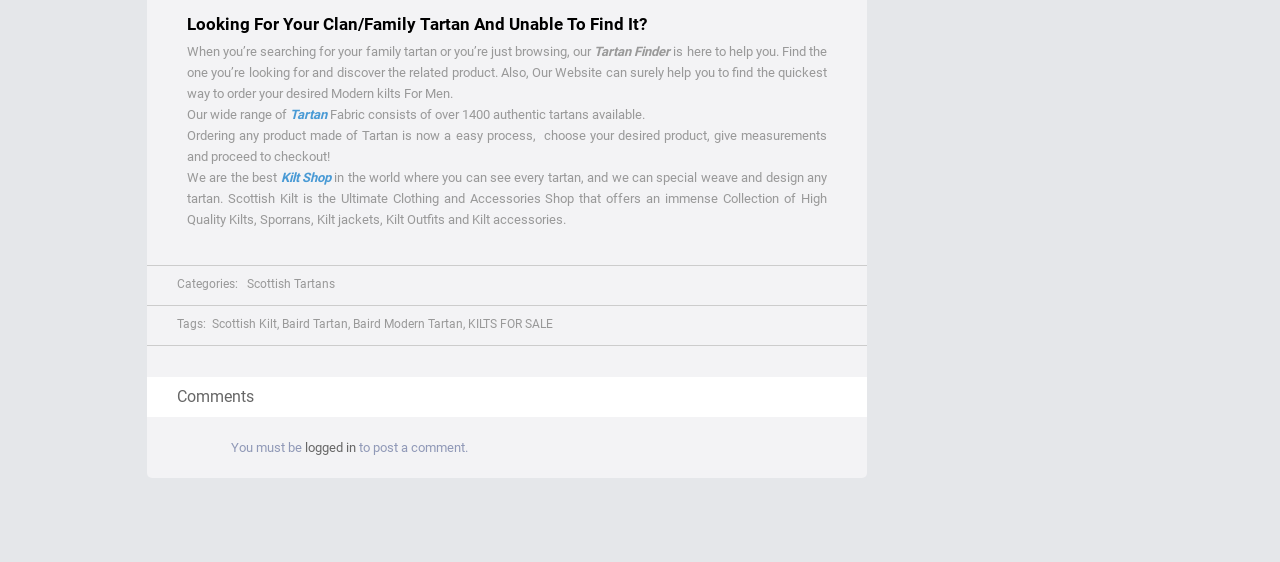Please locate the bounding box coordinates for the element that should be clicked to achieve the following instruction: "Visit Kilt Shop". Ensure the coordinates are given as four float numbers between 0 and 1, i.e., [left, top, right, bottom].

[0.219, 0.302, 0.259, 0.329]